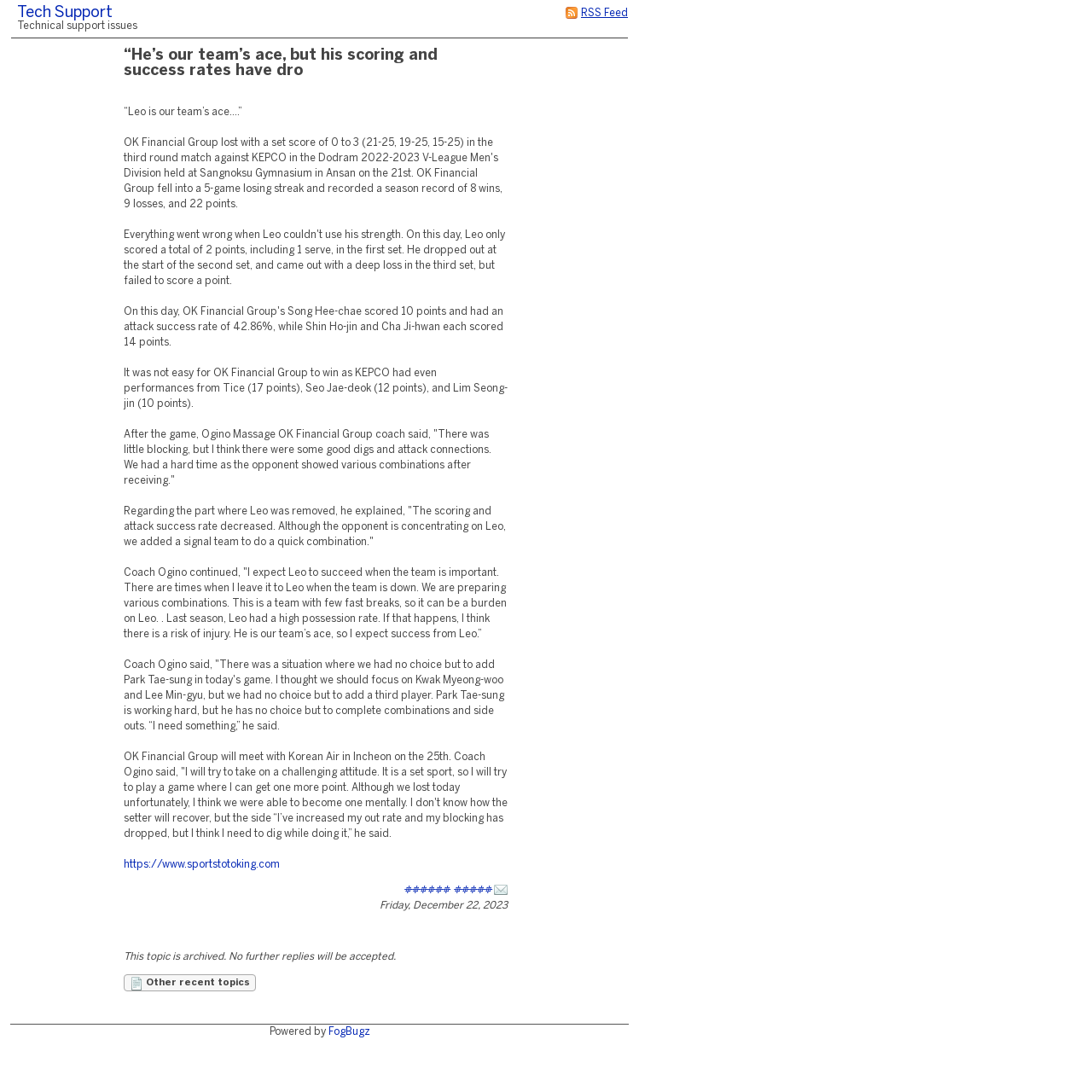Using the elements shown in the image, answer the question comprehensively: What is the date of the next match of OK Financial Group?

I found this answer by reading the text in the webpage, specifically the sentence 'OK Financial Group will meet with Korean Air in Incheon on the 25th.'